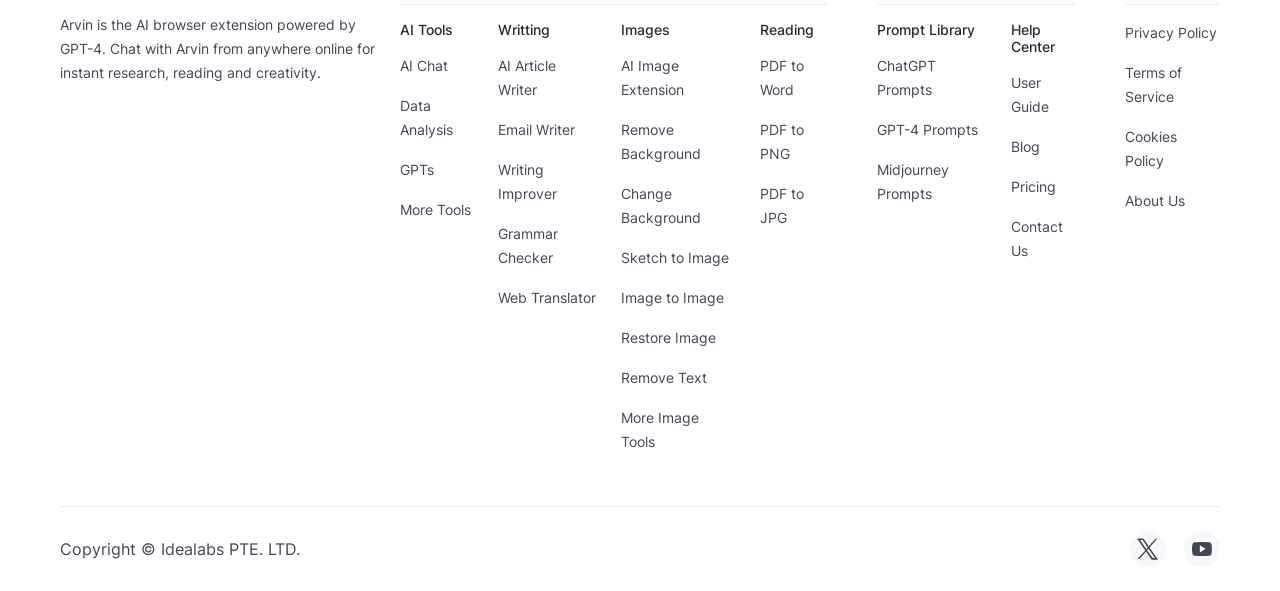What is the 'Prompt Library' section used for?
Respond to the question with a single word or phrase according to the image.

GPT-4 Prompts